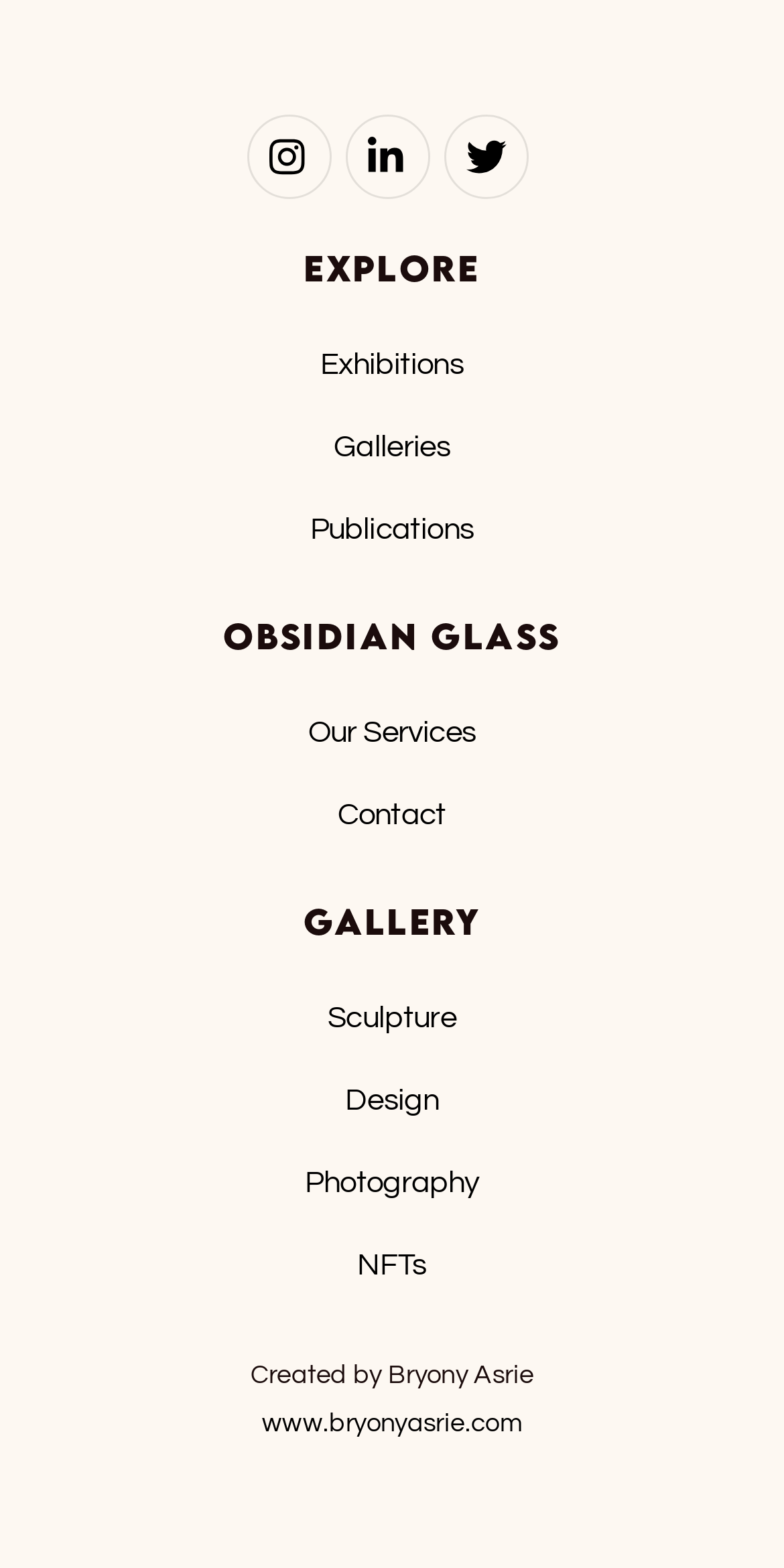Please find the bounding box coordinates of the element that must be clicked to perform the given instruction: "Explore Exhibitions". The coordinates should be four float numbers from 0 to 1, i.e., [left, top, right, bottom].

[0.408, 0.222, 0.592, 0.242]